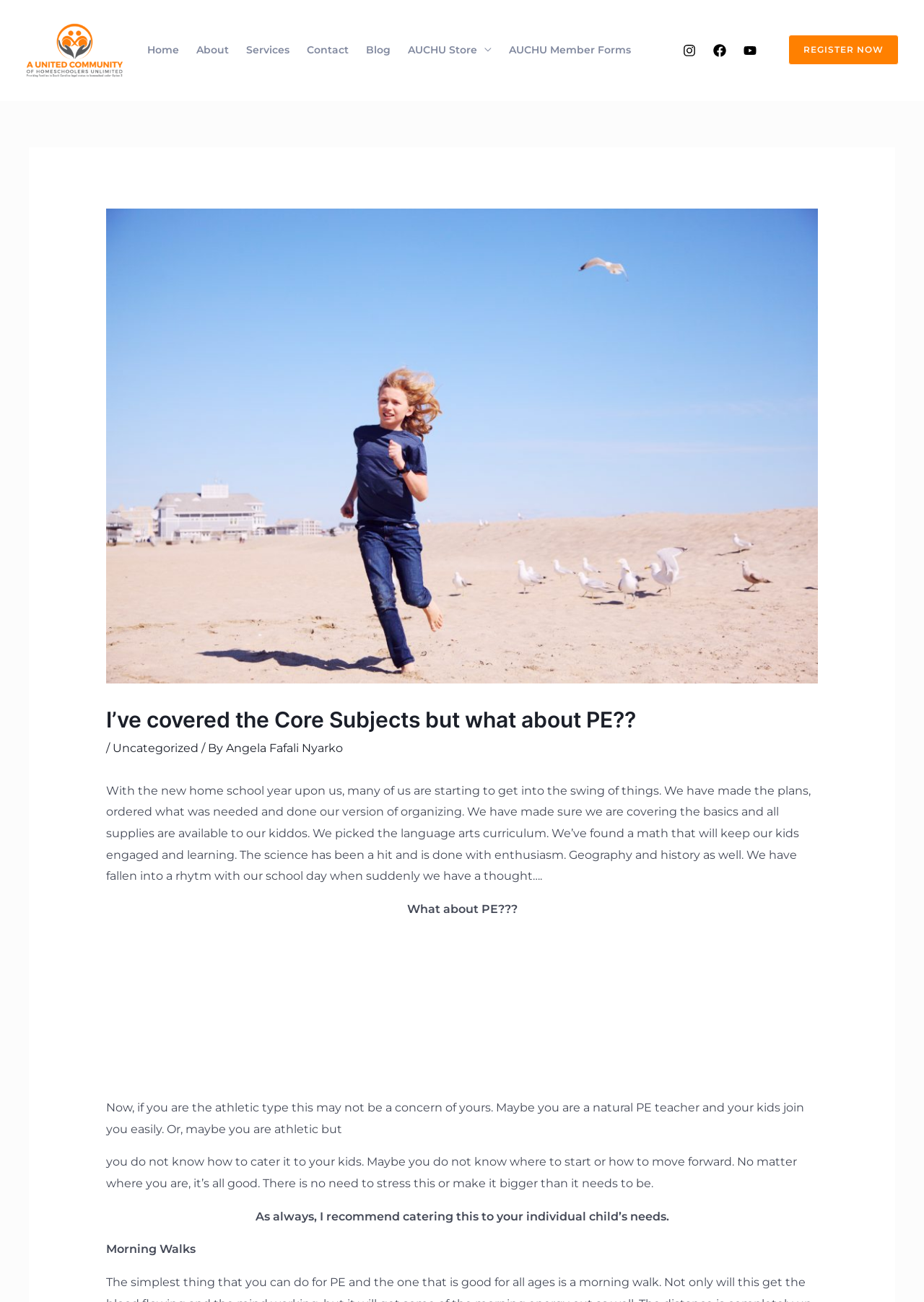Extract the main headline from the webpage and generate its text.

I’ve covered the Core Subjects but what about PE??